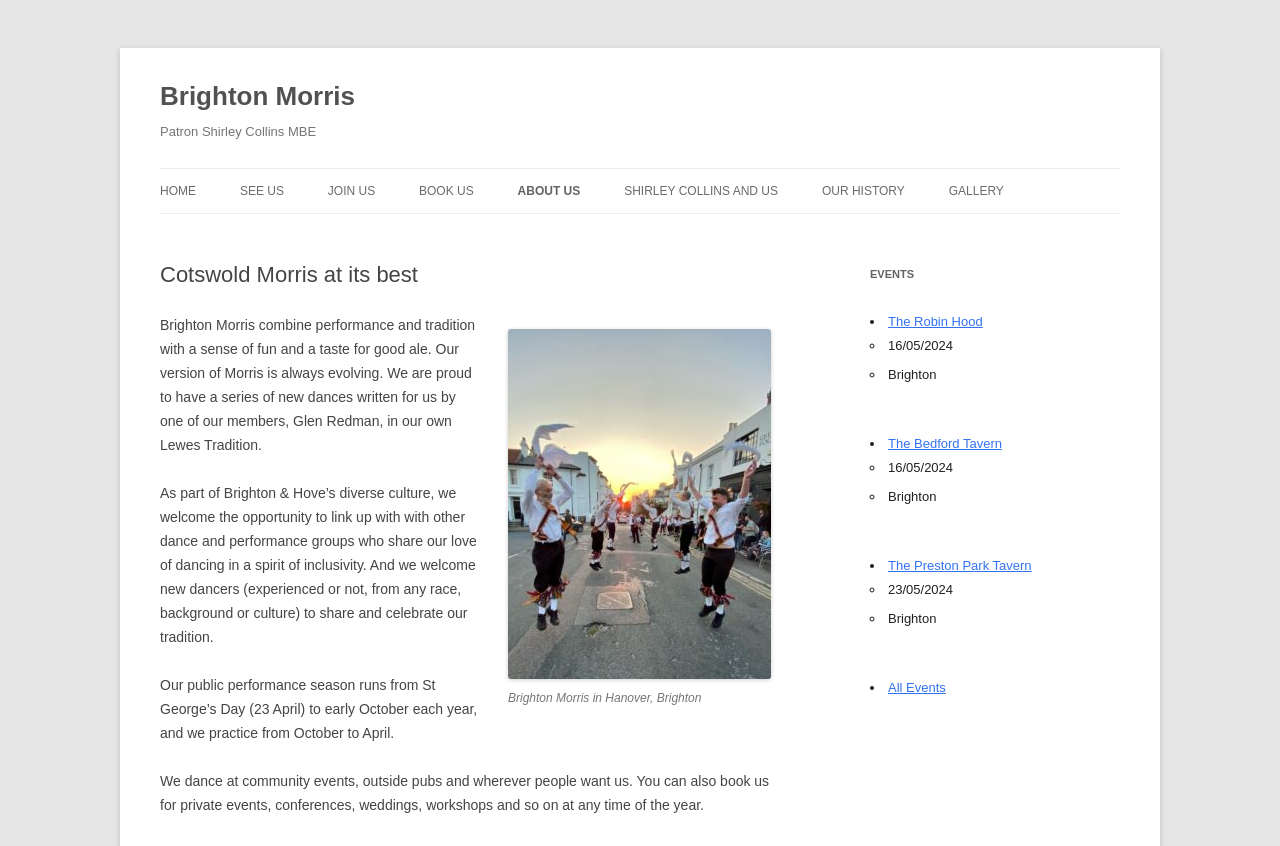Respond to the following question using a concise word or phrase: 
When does the public performance season of Brighton Morris start?

St George’s Day